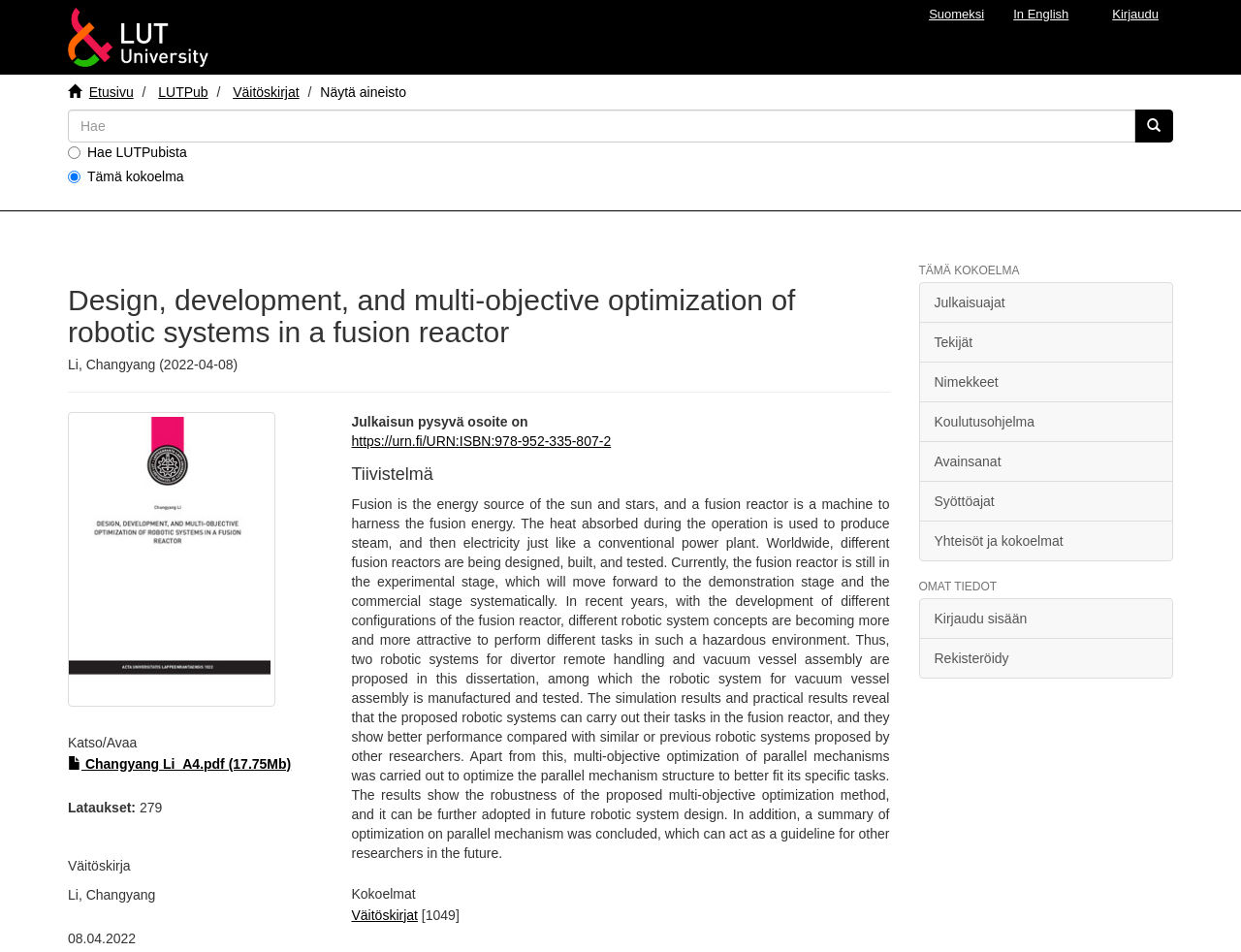Locate the UI element described as follows: "aria-label="LUTPub Etusivu"". Return the bounding box coordinates as four float numbers between 0 and 1 in the order [left, top, right, bottom].

[0.055, 0.008, 0.203, 0.07]